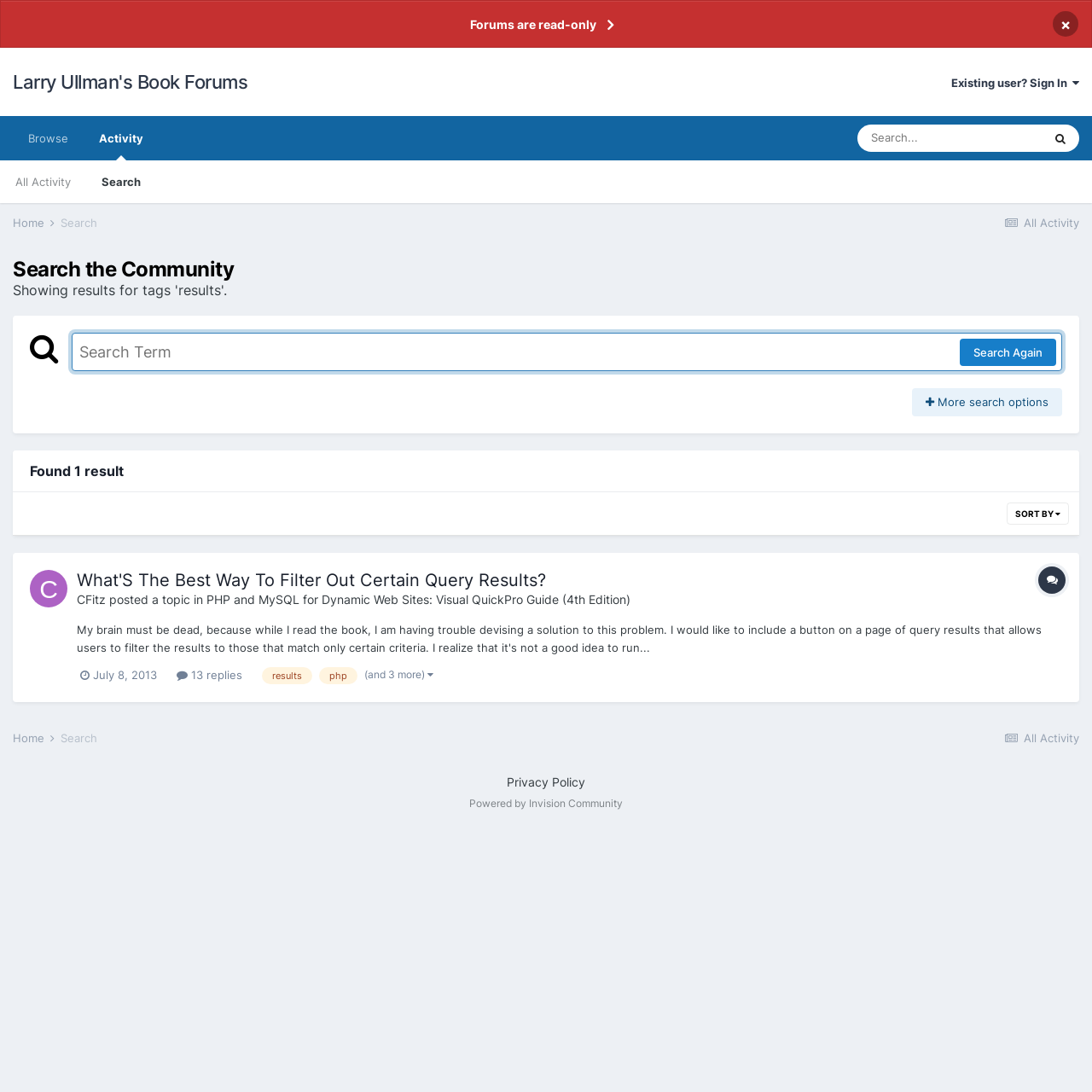Select the bounding box coordinates of the element I need to click to carry out the following instruction: "View all activity".

[0.918, 0.197, 0.988, 0.21]